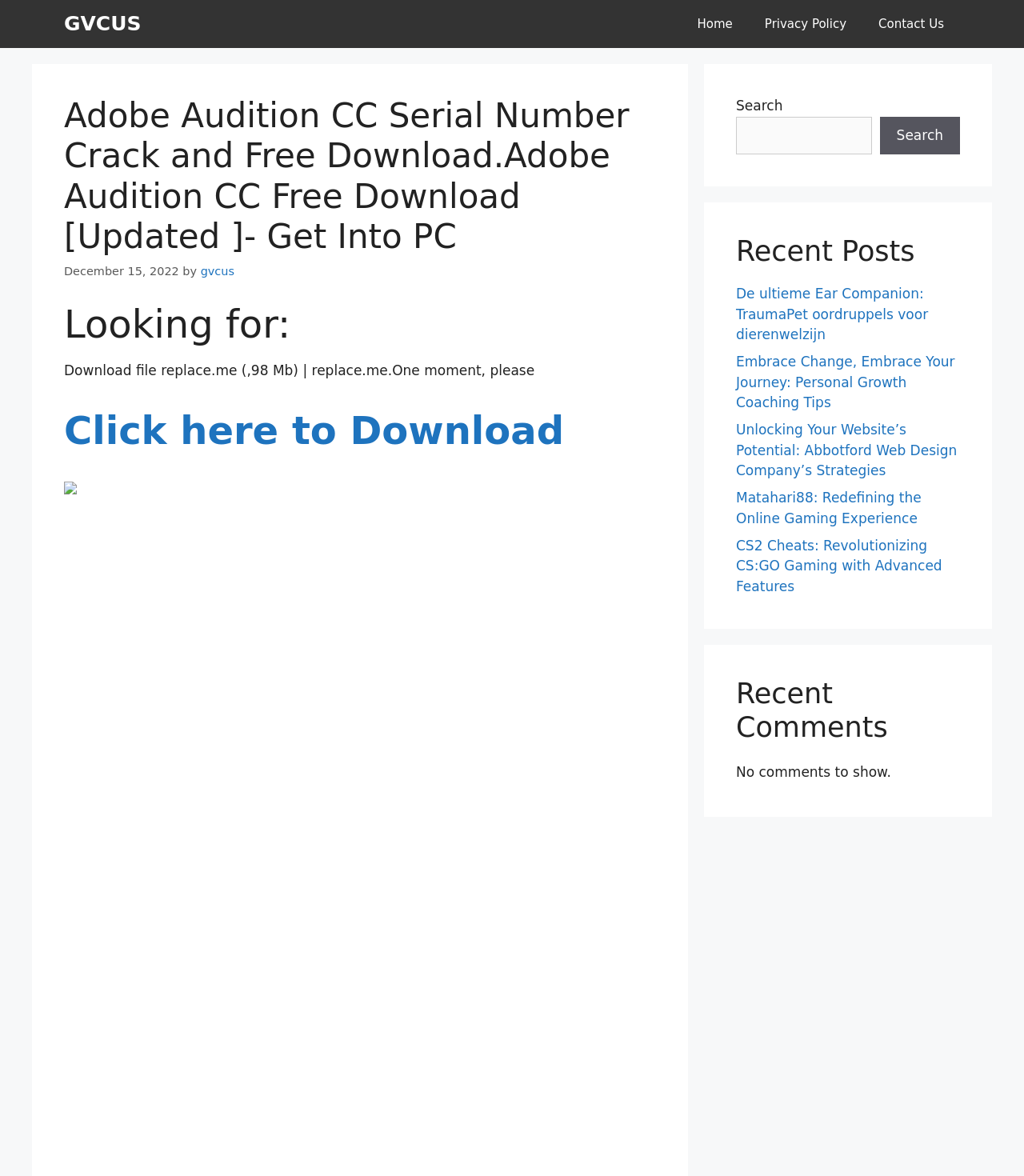Determine the bounding box coordinates for the area that should be clicked to carry out the following instruction: "Click on the 'Home' link".

[0.665, 0.0, 0.731, 0.041]